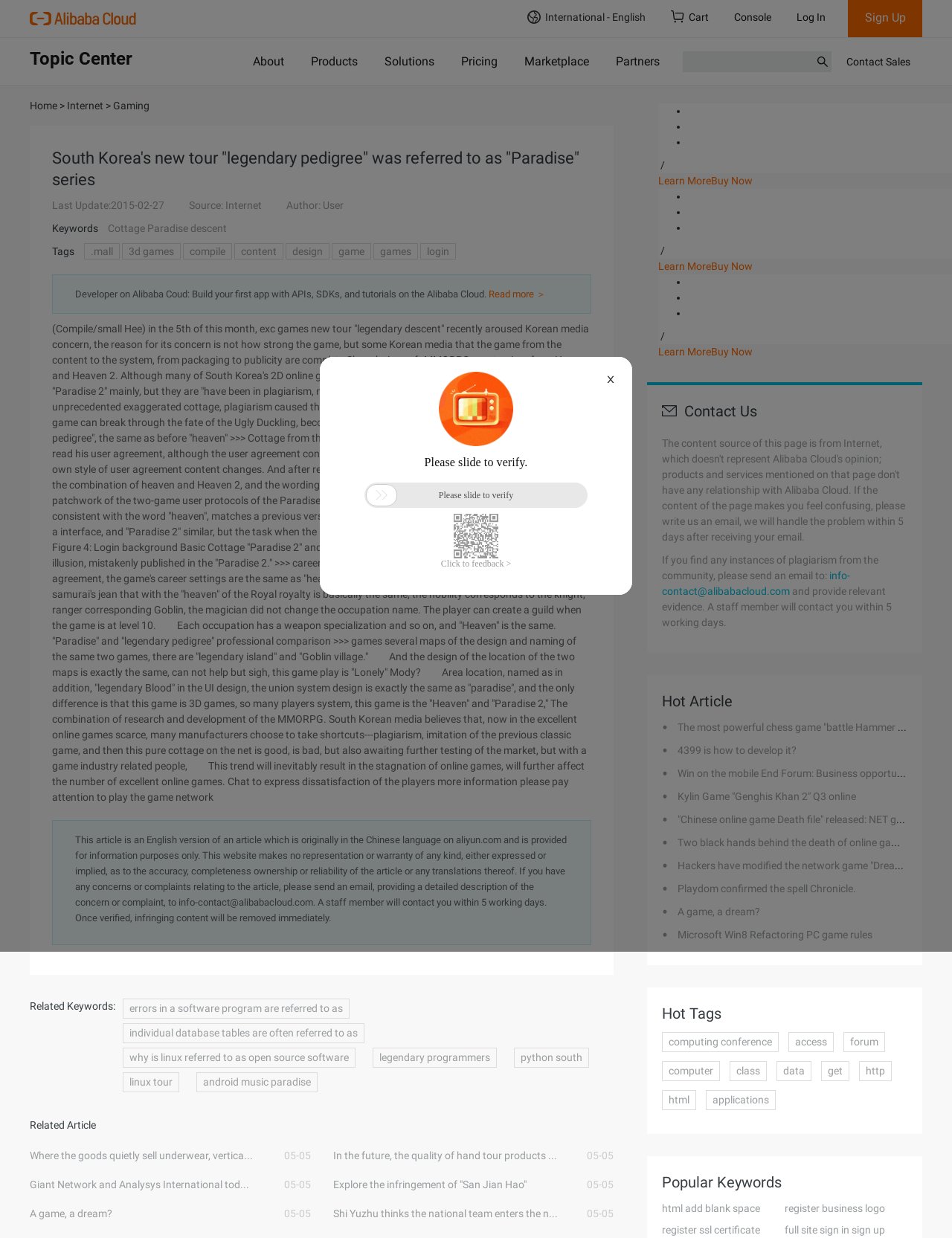Identify the bounding box coordinates for the element you need to click to achieve the following task: "Click the 'Log In' link". The coordinates must be four float values ranging from 0 to 1, formatted as [left, top, right, bottom].

[0.824, 0.0, 0.891, 0.03]